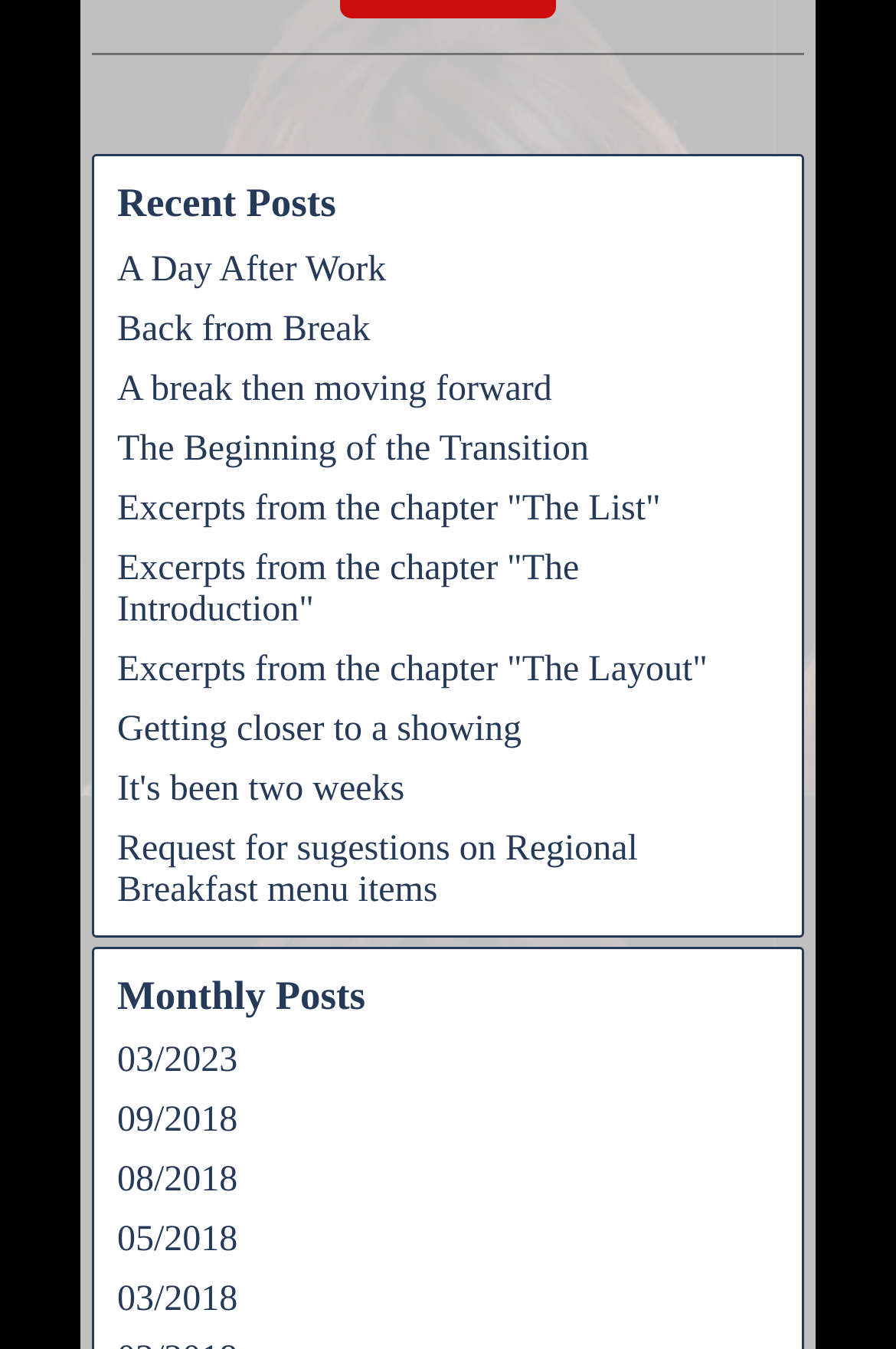What type of content is listed under 'Recent Posts'?
Look at the image and provide a short answer using one word or a phrase.

Blog posts